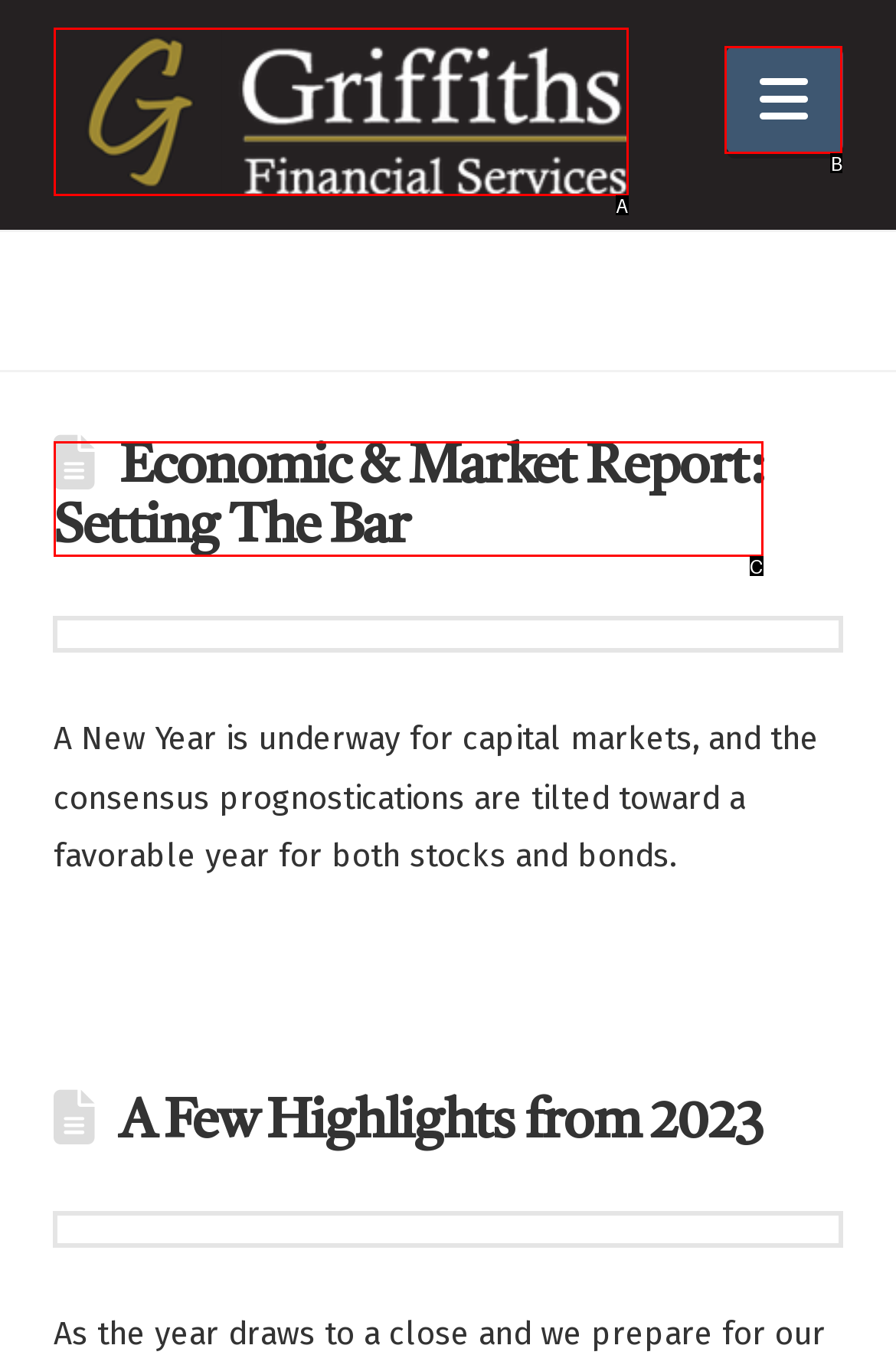Select the HTML element that matches the description: Navigation. Provide the letter of the chosen option as your answer.

B